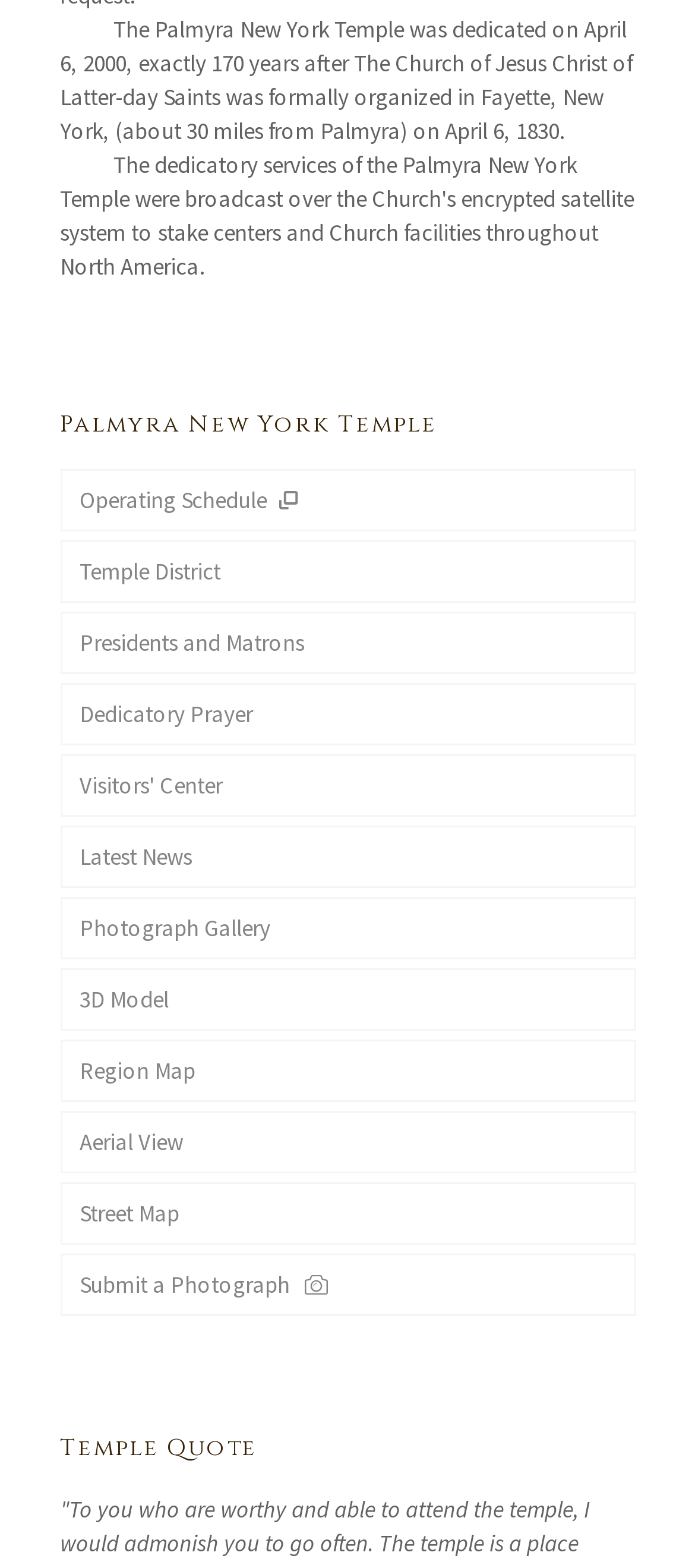Please identify the bounding box coordinates of the clickable area that will fulfill the following instruction: "View the temple district". The coordinates should be in the format of four float numbers between 0 and 1, i.e., [left, top, right, bottom].

[0.086, 0.345, 0.914, 0.385]